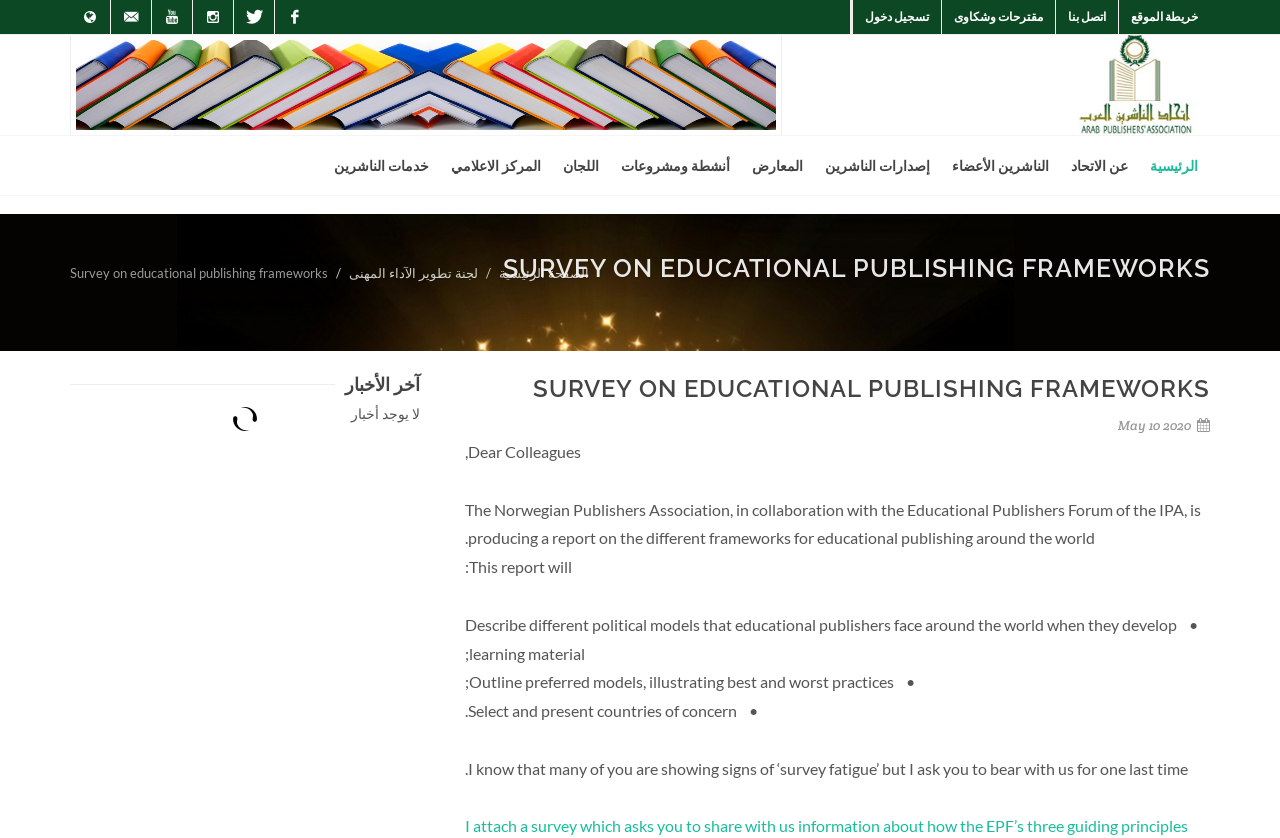Find the bounding box coordinates for the area that must be clicked to perform this action: "Click on the Facebook link".

[0.215, 0.0, 0.246, 0.041]